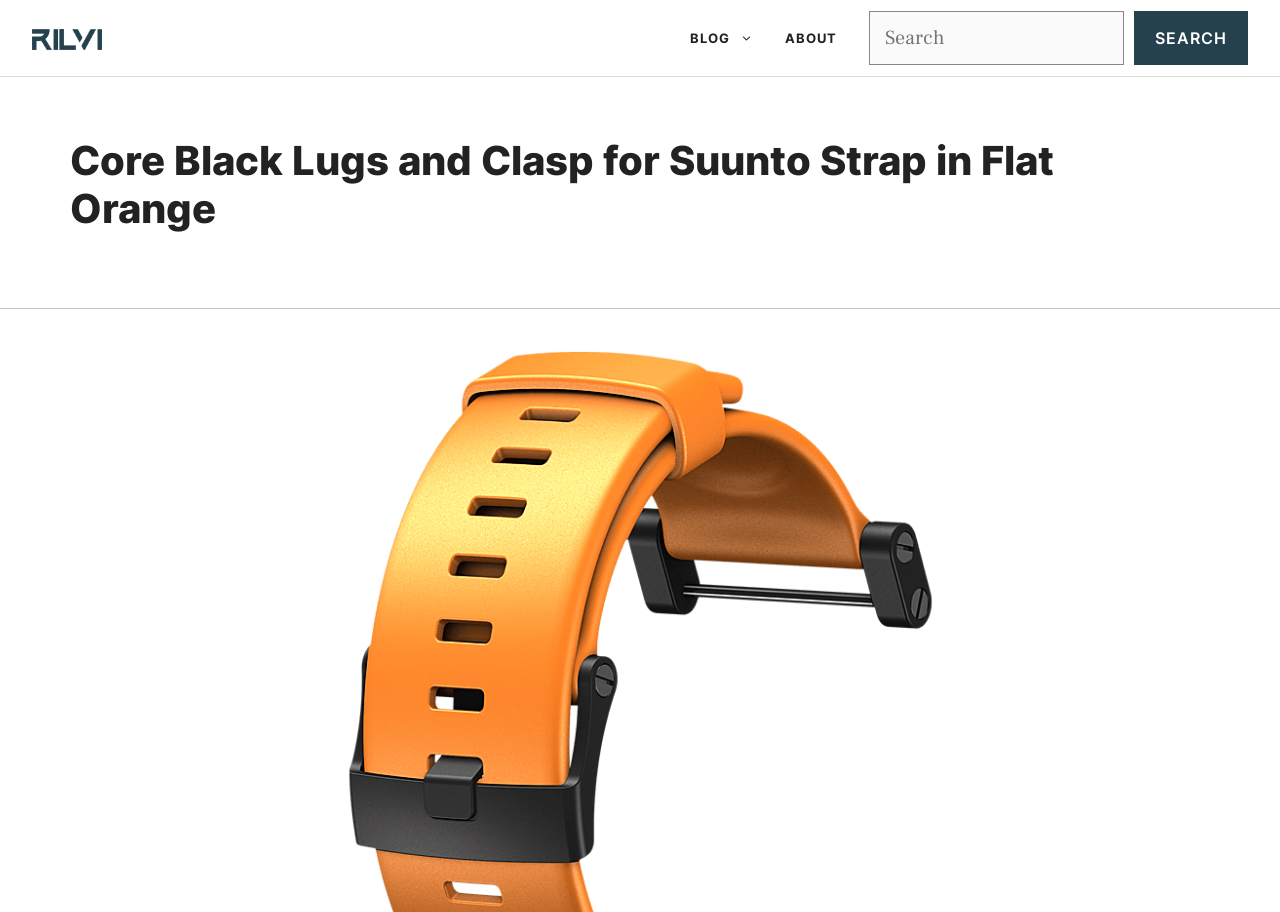Generate a comprehensive description of the webpage content.

The webpage appears to be a product page for a luxury watch accessory, specifically a Core Black Lugs and Clasp for a Suunto Strap in Flat Orange. At the top of the page, there is a banner that spans the entire width, containing a link to the site's homepage, accompanied by a small image with the site's logo, Rilvi Horology: Expert Reviews & Insights on Luxury Watches and Timepieces.

Below the banner, there is a primary navigation menu that takes up about half of the page's width, featuring links to the blog and about sections. To the right of the navigation menu, there is a search bar with a search button and a label that says "Search".

The main content of the page is a heading that occupies a significant portion of the page, displaying the product name, Core Black Lugs and Clasp for Suunto Strap in Flat Orange.